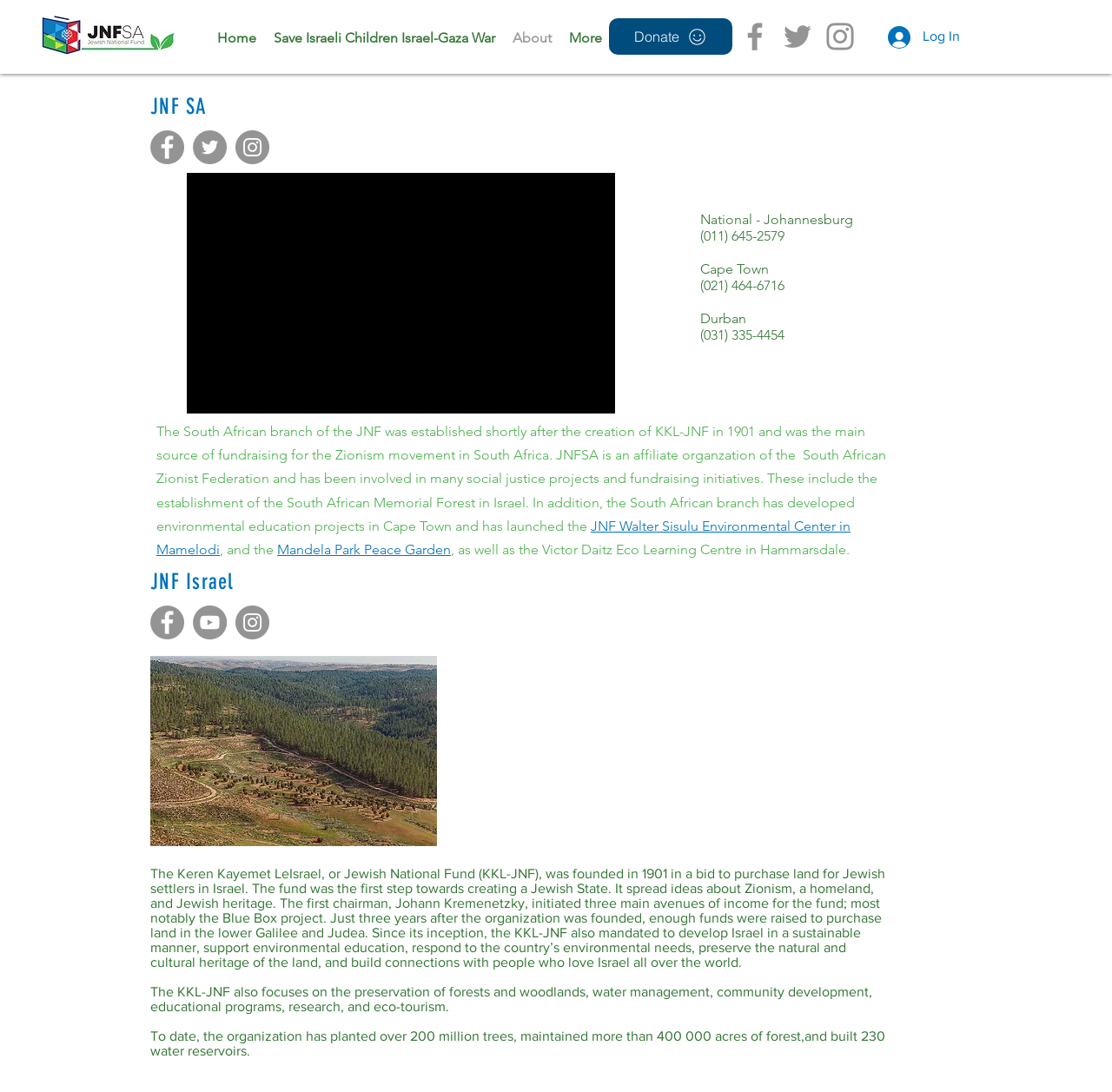How many phone numbers are listed?
Based on the visual, give a brief answer using one word or a short phrase.

3